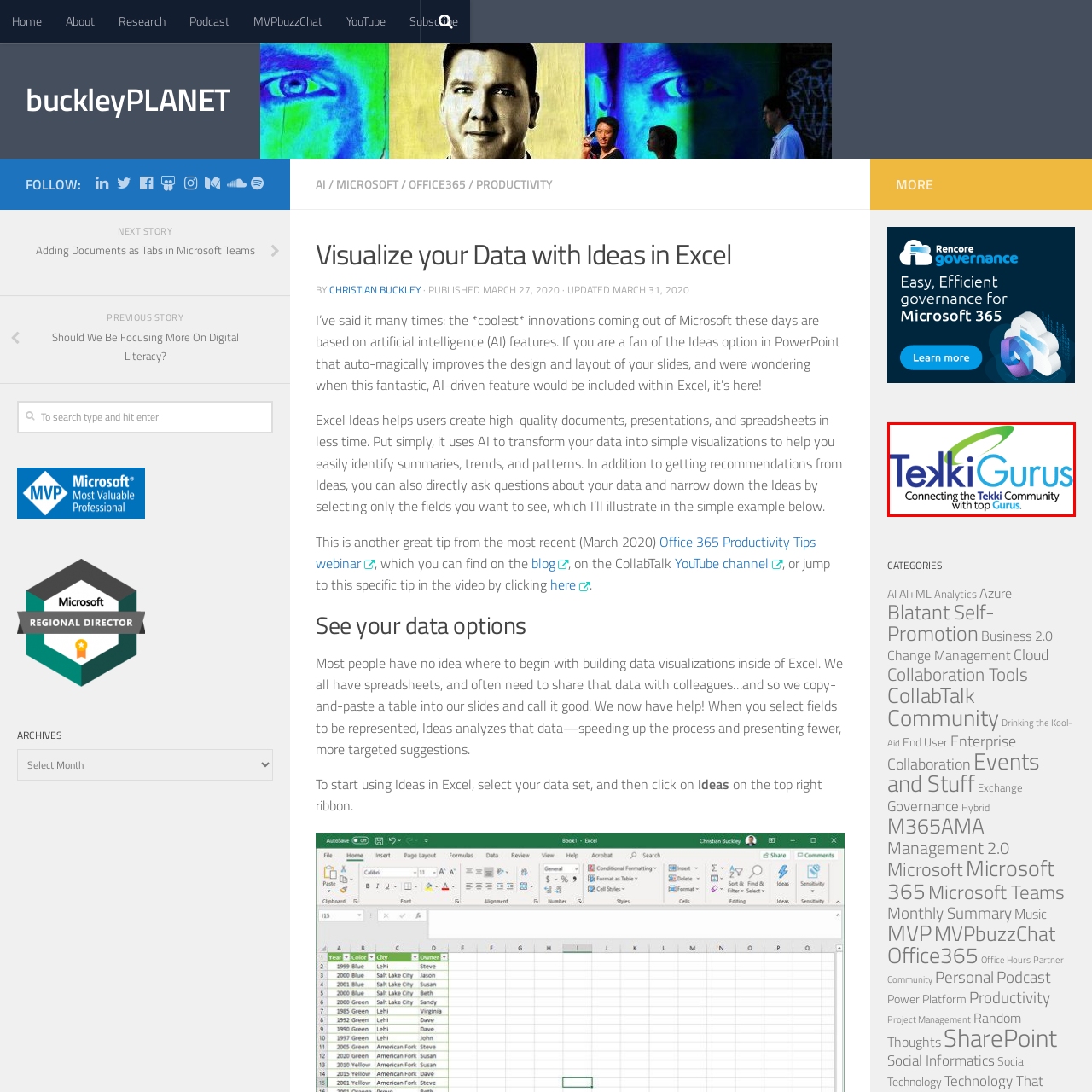What is the mission of TekkiGurus?
View the image encased in the red bounding box and respond with a detailed answer informed by the visual information.

The tagline 'Connecting the Tekki Community with top Gurus' is analyzed, and it emphasizes the organization's mission to link technology enthusiasts with knowledgeable experts, fostering collaboration and learning within the tech community.